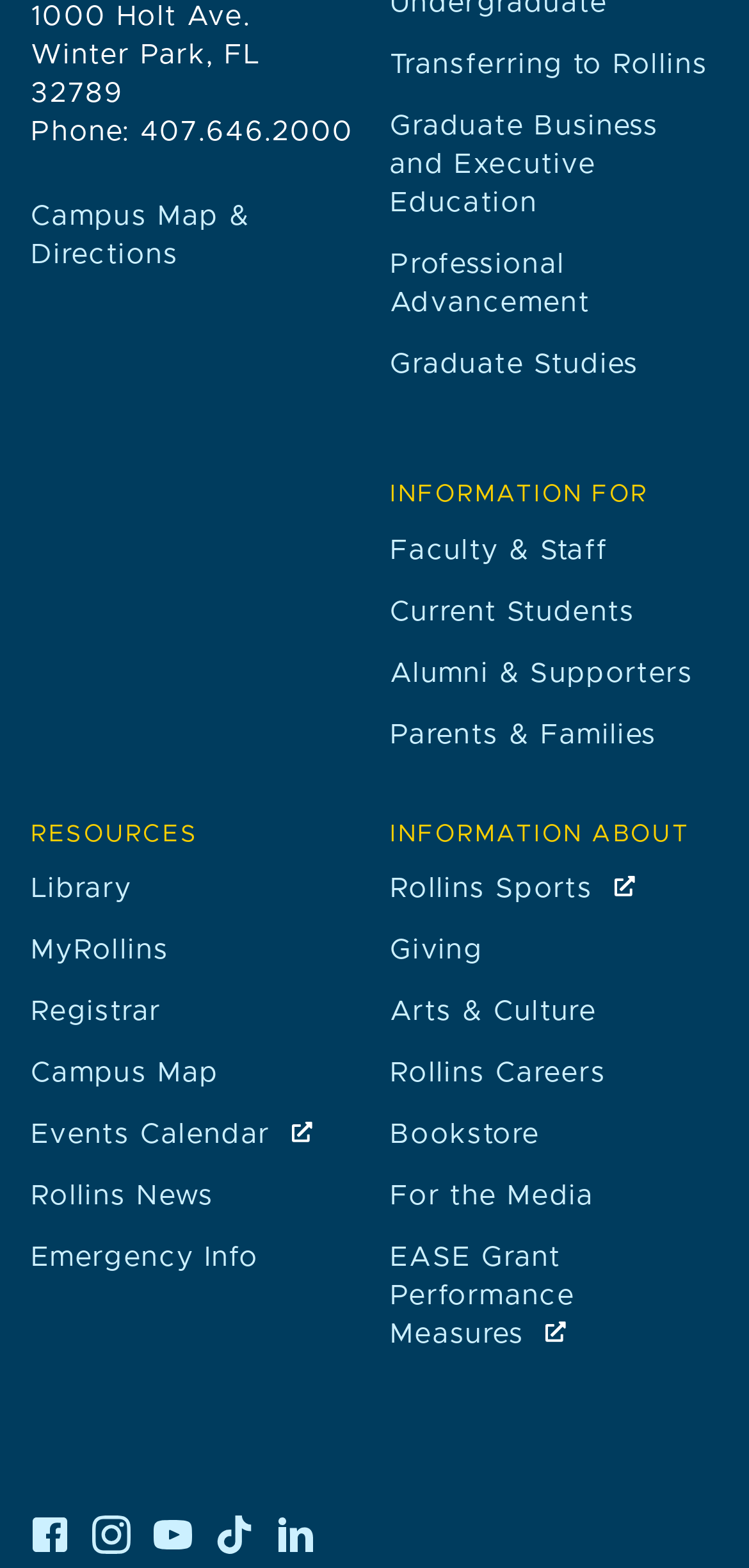Based on the provided description, "For the Media", find the bounding box of the corresponding UI element in the screenshot.

[0.521, 0.754, 0.794, 0.772]